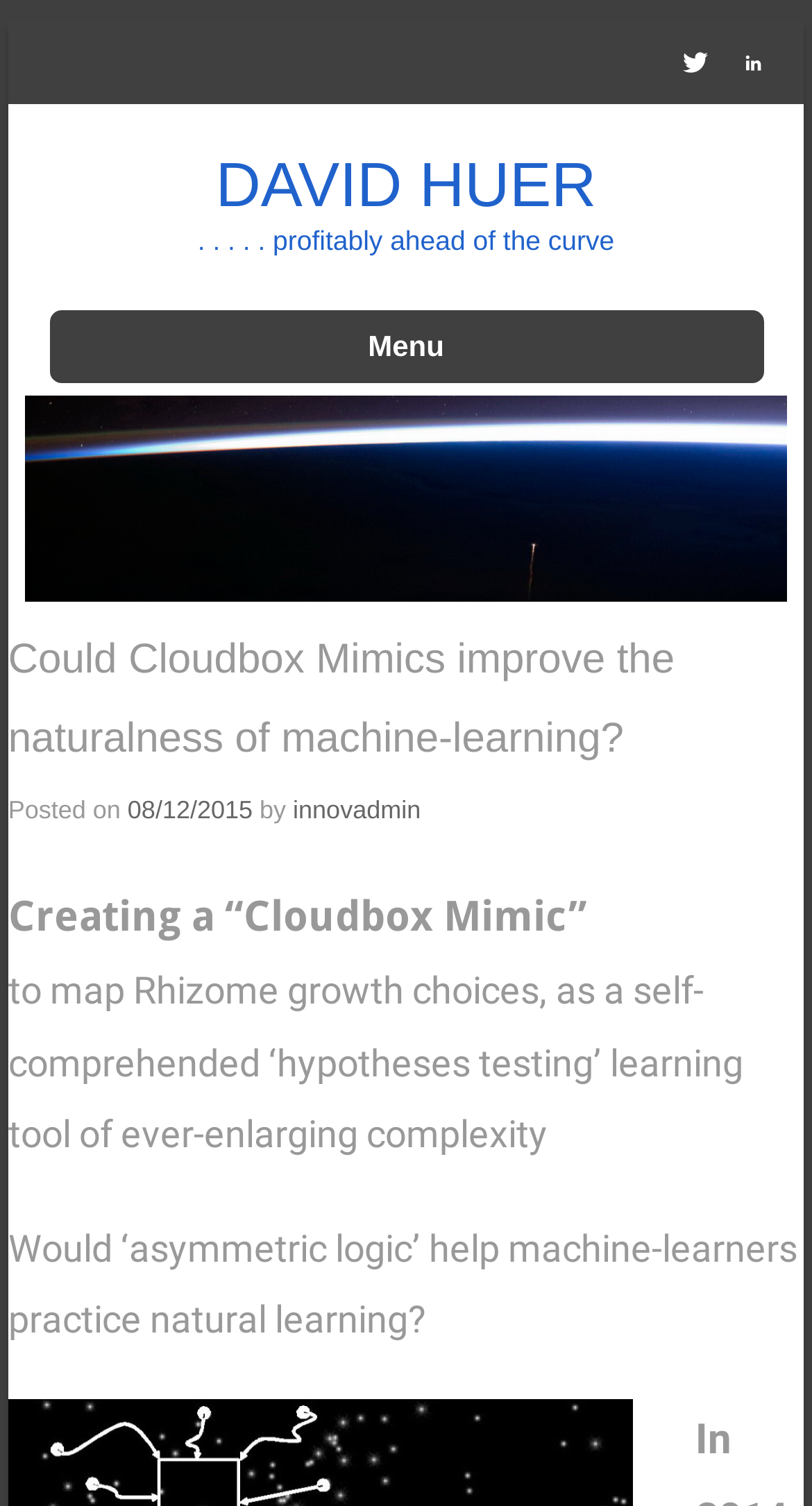Extract the bounding box for the UI element that matches this description: "DAVID HUER".

[0.266, 0.101, 0.734, 0.147]